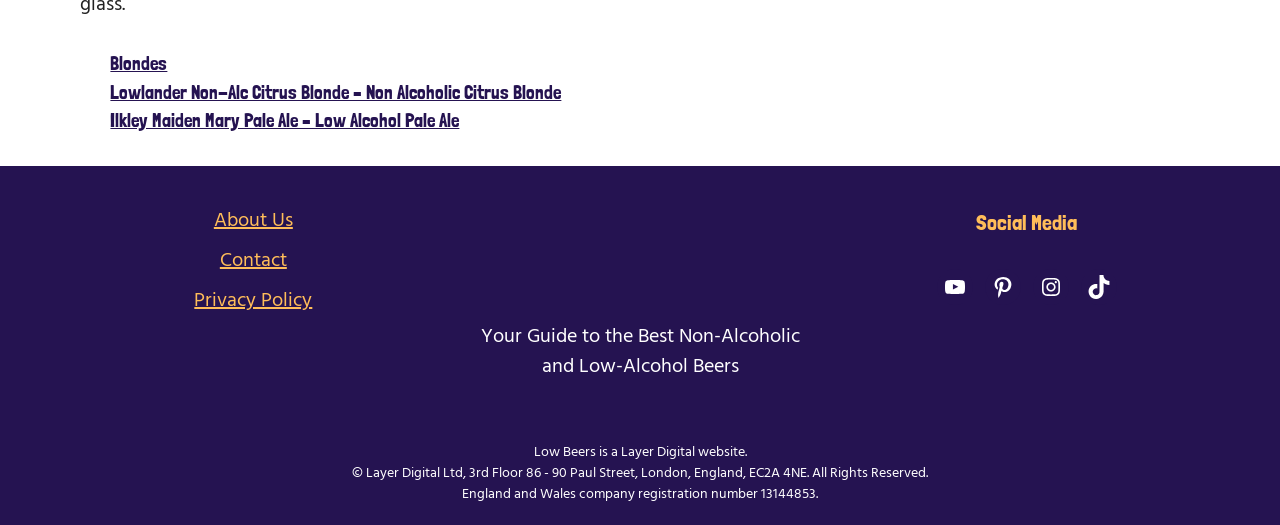What is the company registration number?
Look at the image and respond with a one-word or short-phrase answer.

13144853